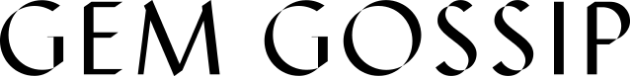Provide a single word or phrase answer to the question: 
What is the tone of the blog's content?

Informative and stylish